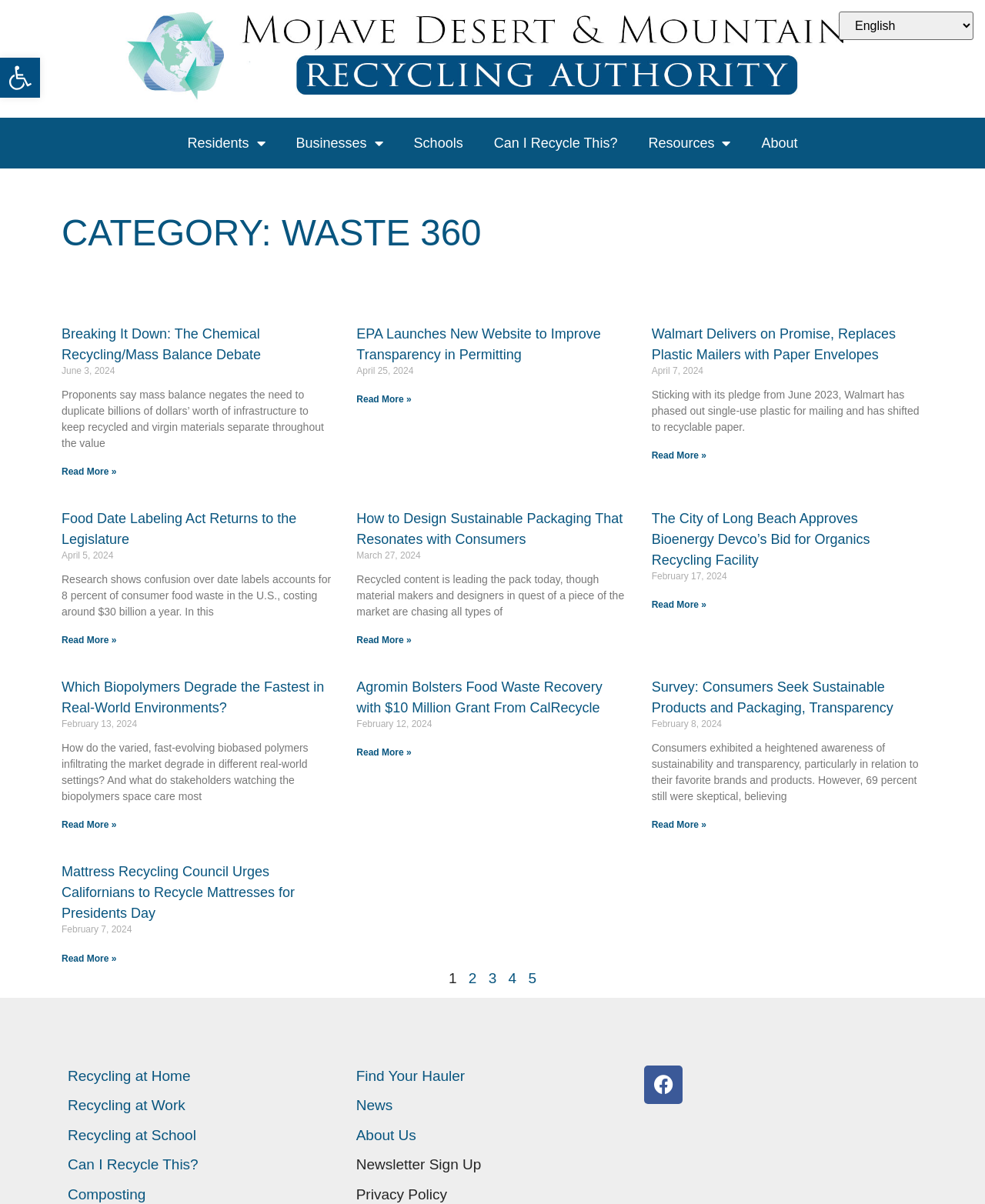Please identify the bounding box coordinates of the clickable element to fulfill the following instruction: "Read more about EPA Launches New Website to Improve Transparency in Permitting". The coordinates should be four float numbers between 0 and 1, i.e., [left, top, right, bottom].

[0.362, 0.327, 0.418, 0.336]